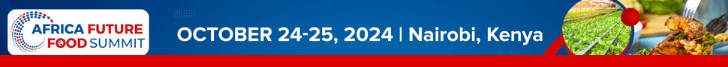What is the purpose of the Africa Future Food Summit?
Based on the image, answer the question with as much detail as possible.

The caption explains that the summit aims to foster dialogue and collaboration among stakeholders in the agricultural and food sectors, with a focus on innovative solutions and trends in the food industry.